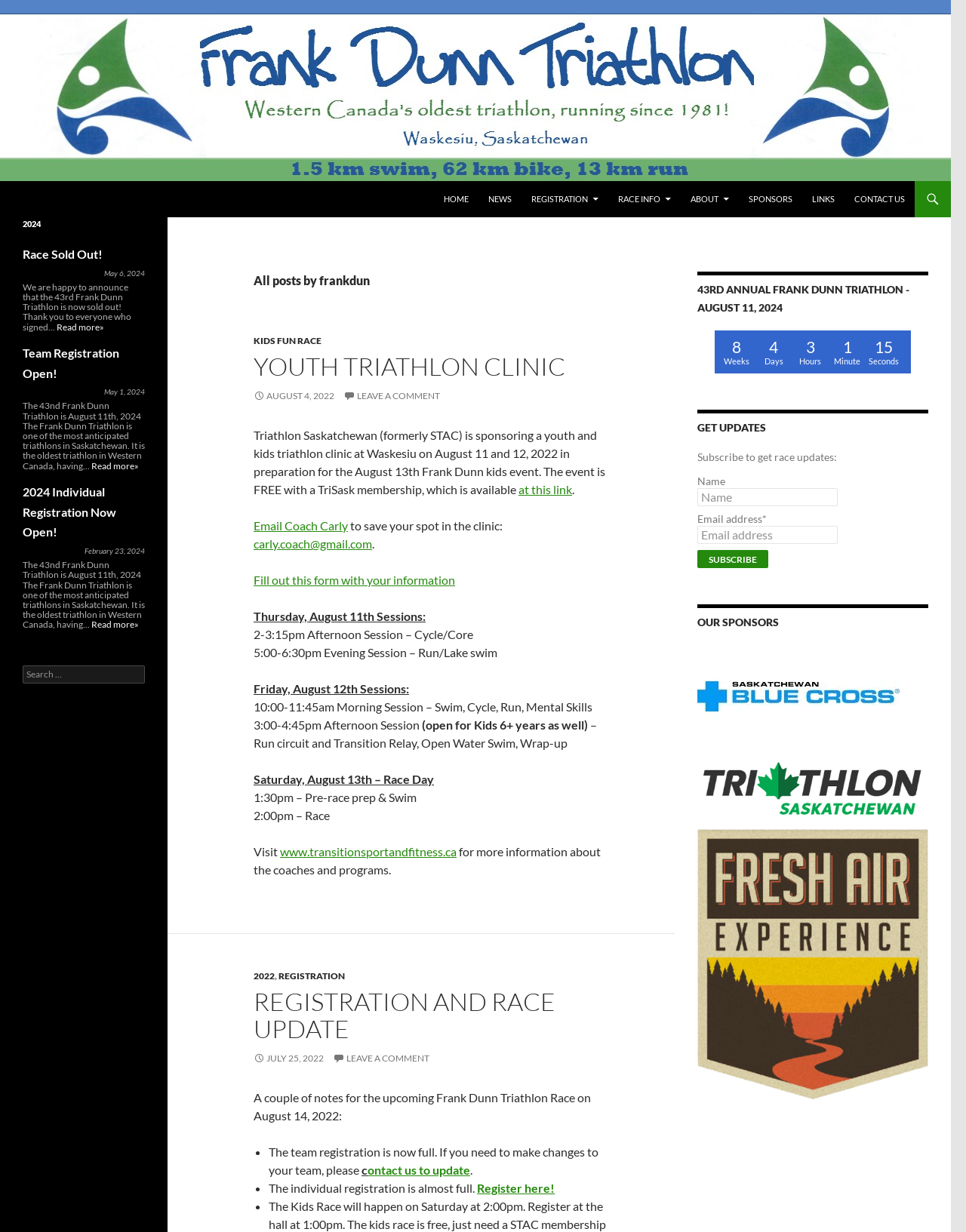Deliver a detailed narrative of the webpage's visual and textual elements.

The webpage is about the Frank Dunn Triathlon, a triathlon event. At the top of the page, there is a logo and a heading "Frank Dunn Triathlon" with a link to the homepage. Below it, there is a navigation menu with links to "HOME", "NEWS", "REGISTRATION", "RACE INFO", "ABOUT", "SPONSORS", "LINKS", and "CONTACT US".

The main content of the page is divided into two sections. The left section has a heading "All posts by frankdun" and contains several articles or blog posts. Each post has a heading, a link to read more, and a timestamp. The posts appear to be about triathlon-related topics, including a youth triathlon clinic and updates about the Frank Dunn Triathlon event.

The right section has a heading "43RD ANNUAL FRANK DUNN TRIATHLON - AUGUST 11, 2024" and contains information about the event, including a call to action to subscribe for updates. There is a form to enter name and email address to subscribe. Below it, there is a section showcasing the event's sponsors with links to their websites.

At the bottom of the page, there is a section with a heading "Waskesiu Lake triathlon" and a complementary section with a heading "2024" and a notice that the race is sold out.